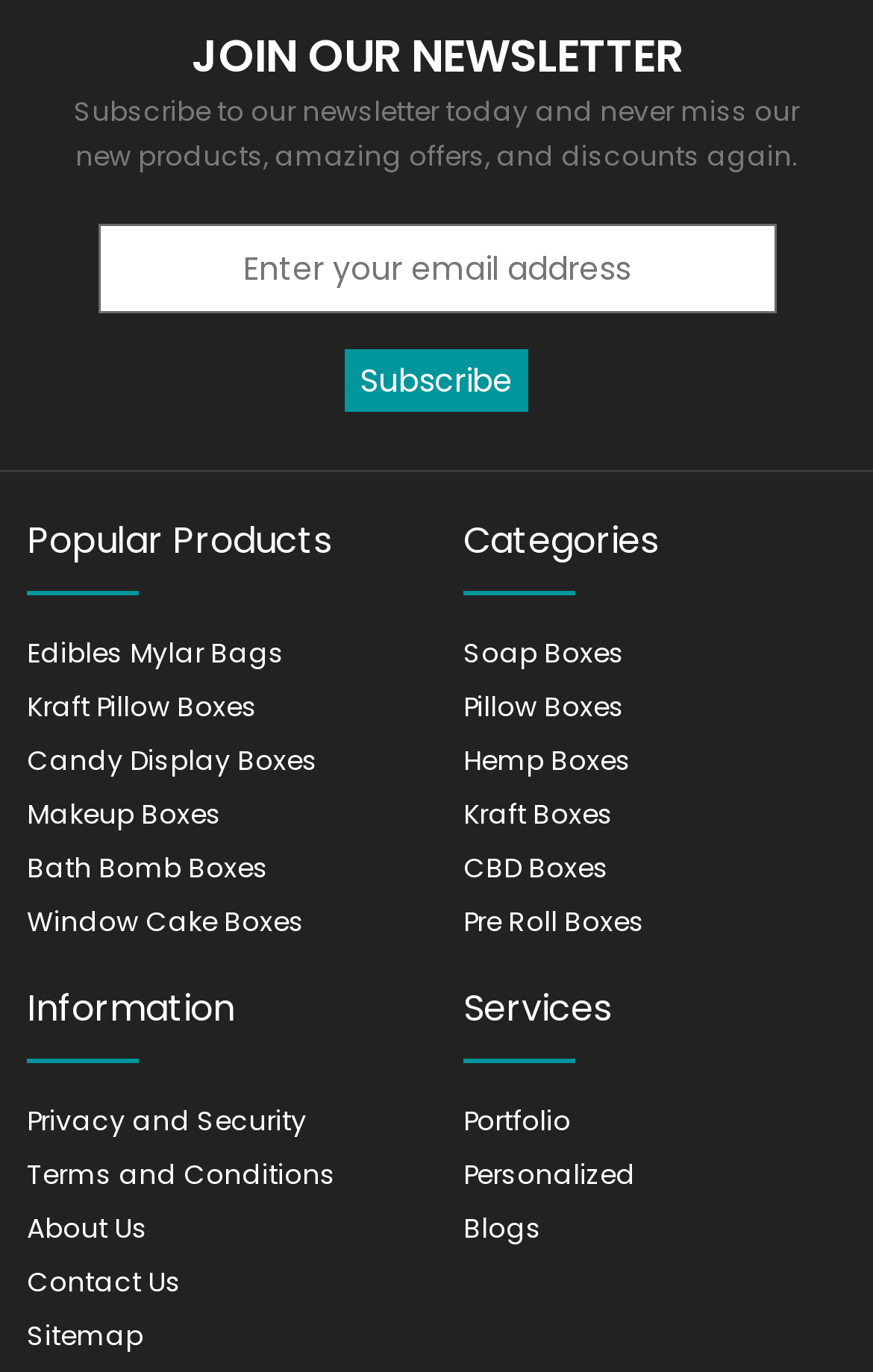By analyzing the image, answer the following question with a detailed response: What is the purpose of the textbox?

The textbox is located below the 'JOIN OUR NEWSLETTER' heading and has a label 'Enter your email address'. It is required to be filled, indicating that it is used to collect email addresses from users who want to subscribe to the newsletter.